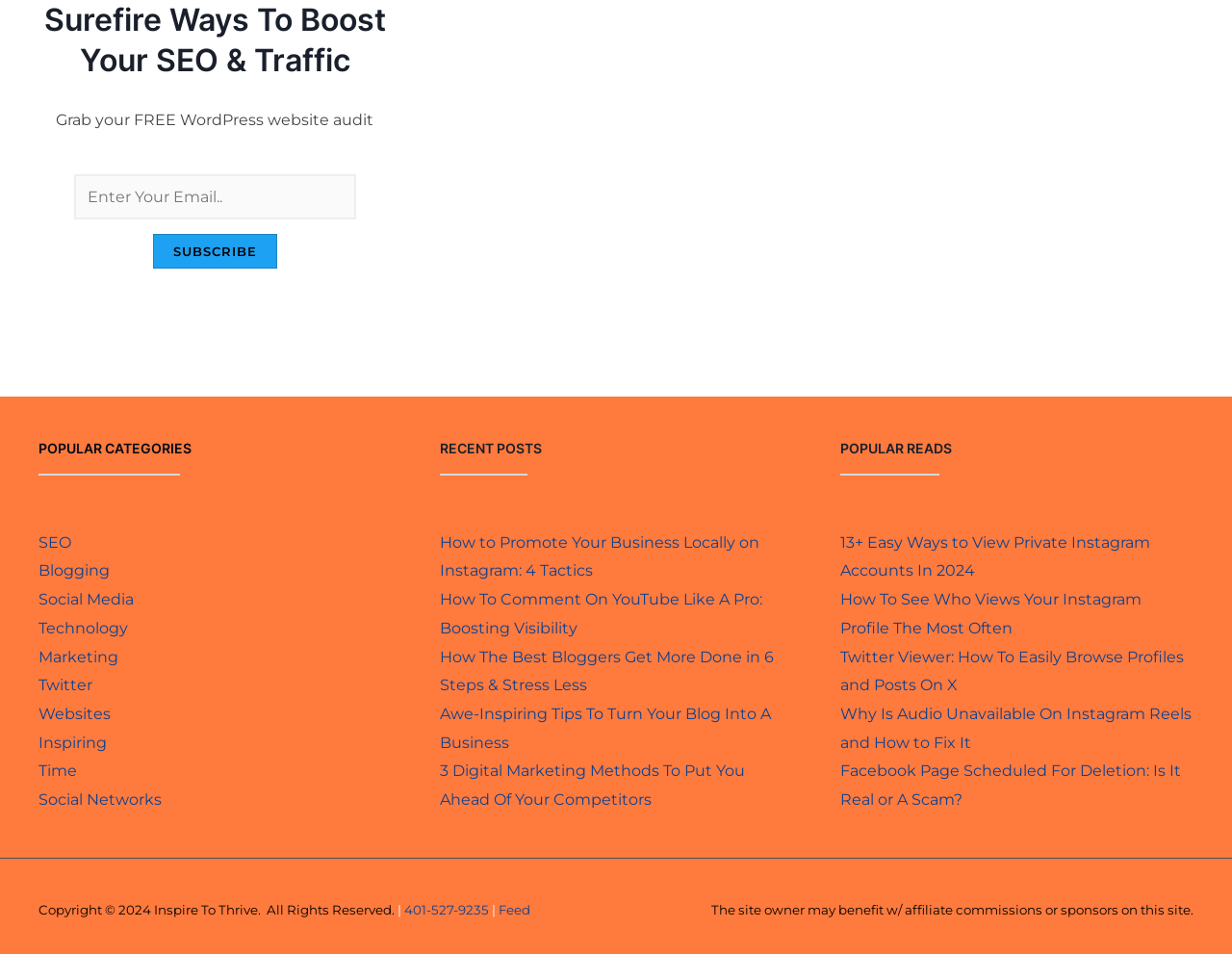Please locate the bounding box coordinates for the element that should be clicked to achieve the following instruction: "Check popular read about viewing private Instagram accounts". Ensure the coordinates are given as four float numbers between 0 and 1, i.e., [left, top, right, bottom].

[0.682, 0.559, 0.934, 0.608]